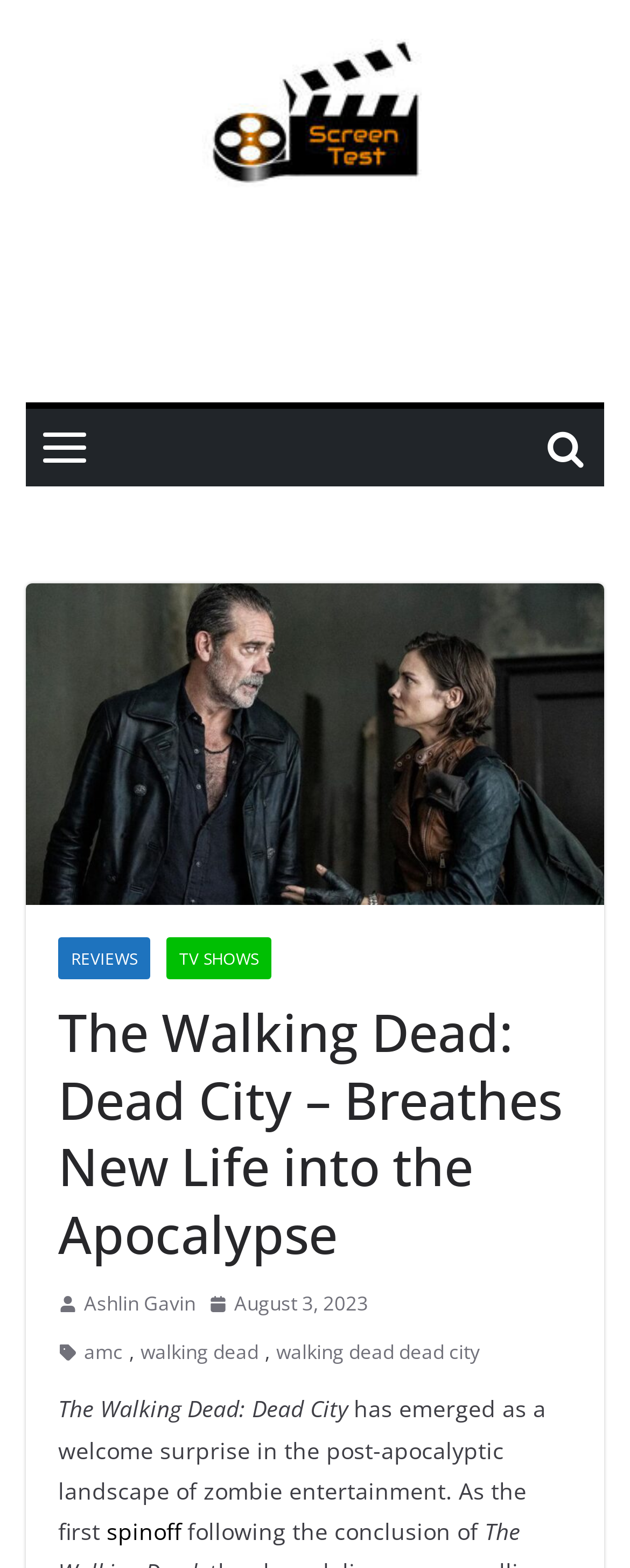What network is the TV show on?
Can you provide a detailed and comprehensive answer to the question?

The network can be found in the link element with the text 'amc', which is located below the TV show's name and above the description of the show.